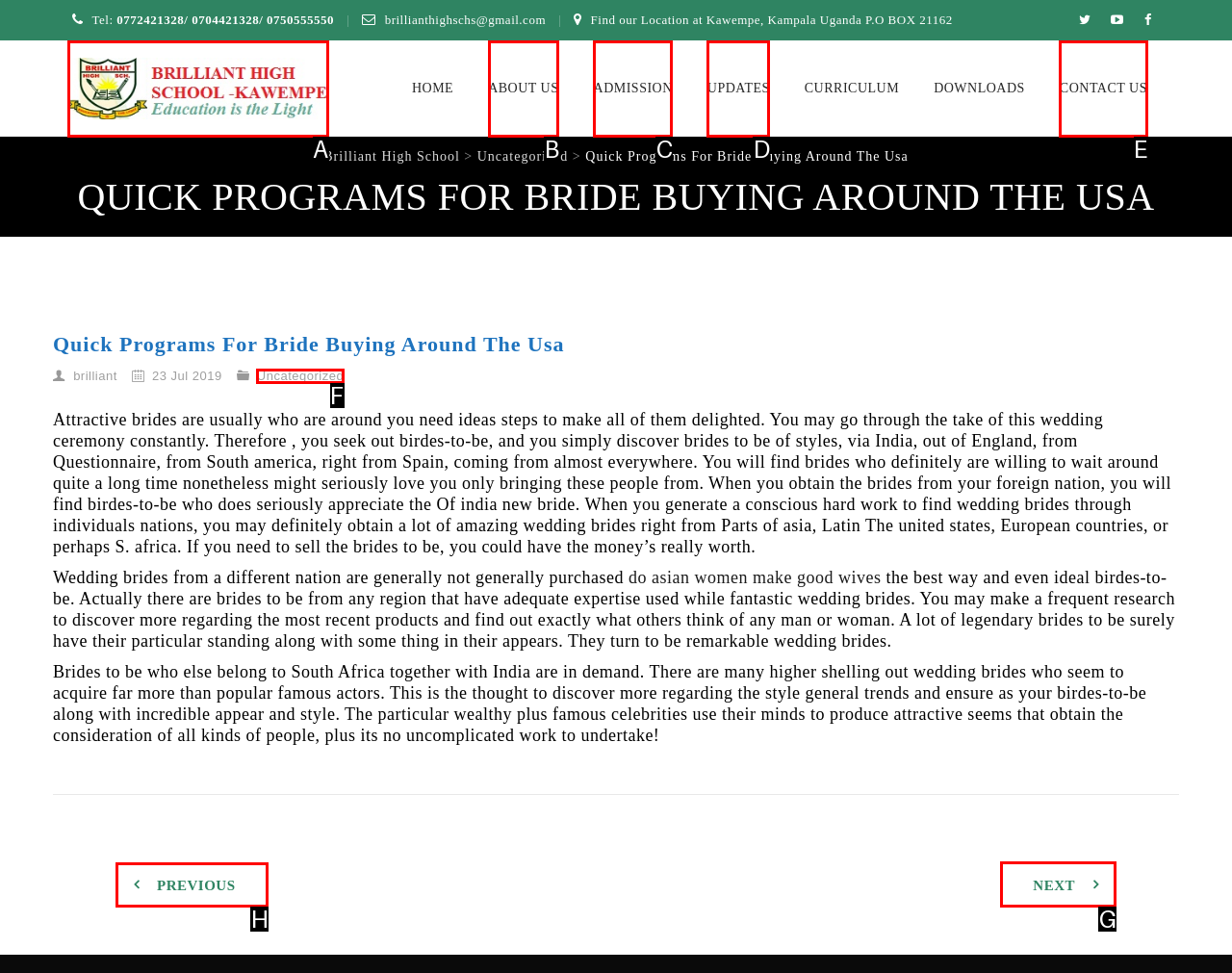Select the correct HTML element to complete the following task: Click the 'NEXT' button
Provide the letter of the choice directly from the given options.

G